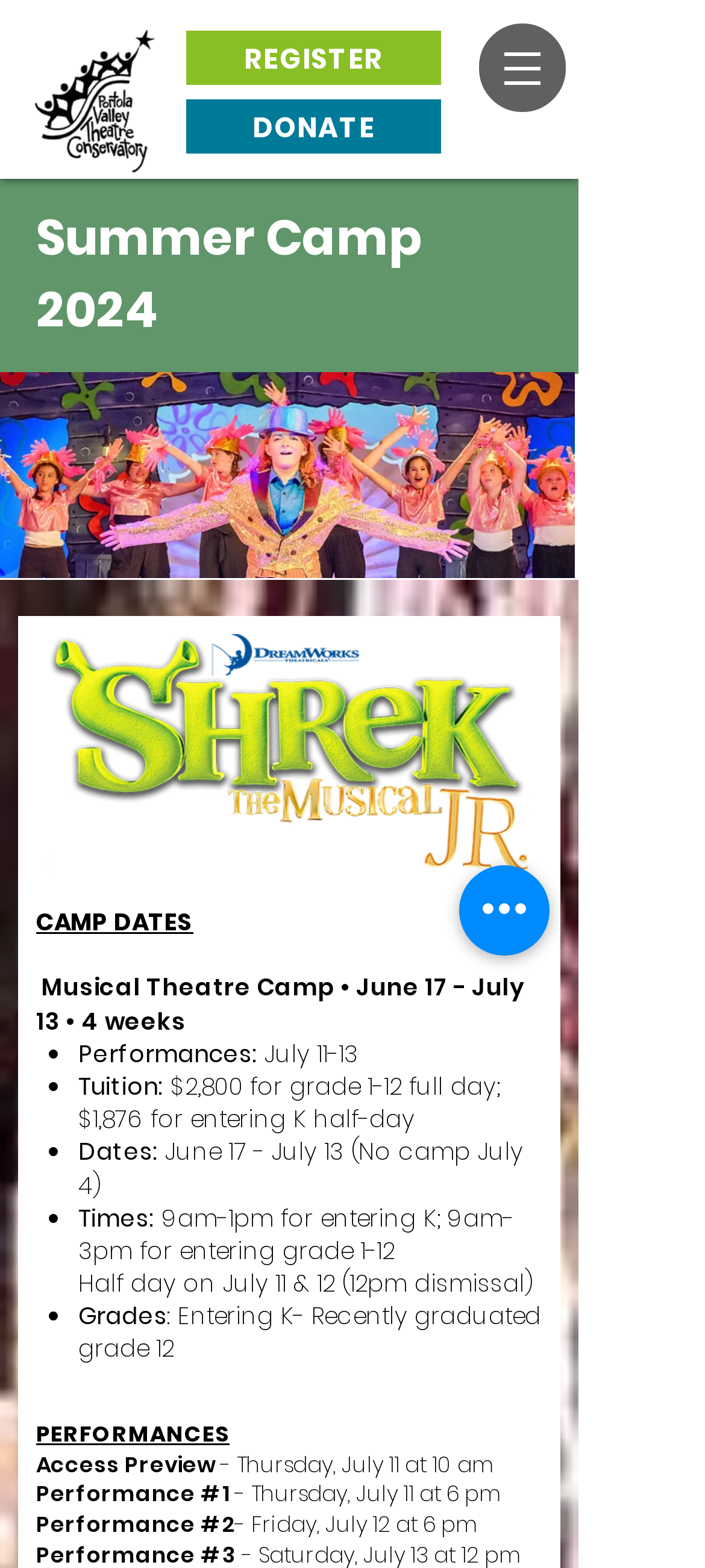What is the name of the theatre camp?
Using the image as a reference, give a one-word or short phrase answer.

PVTC